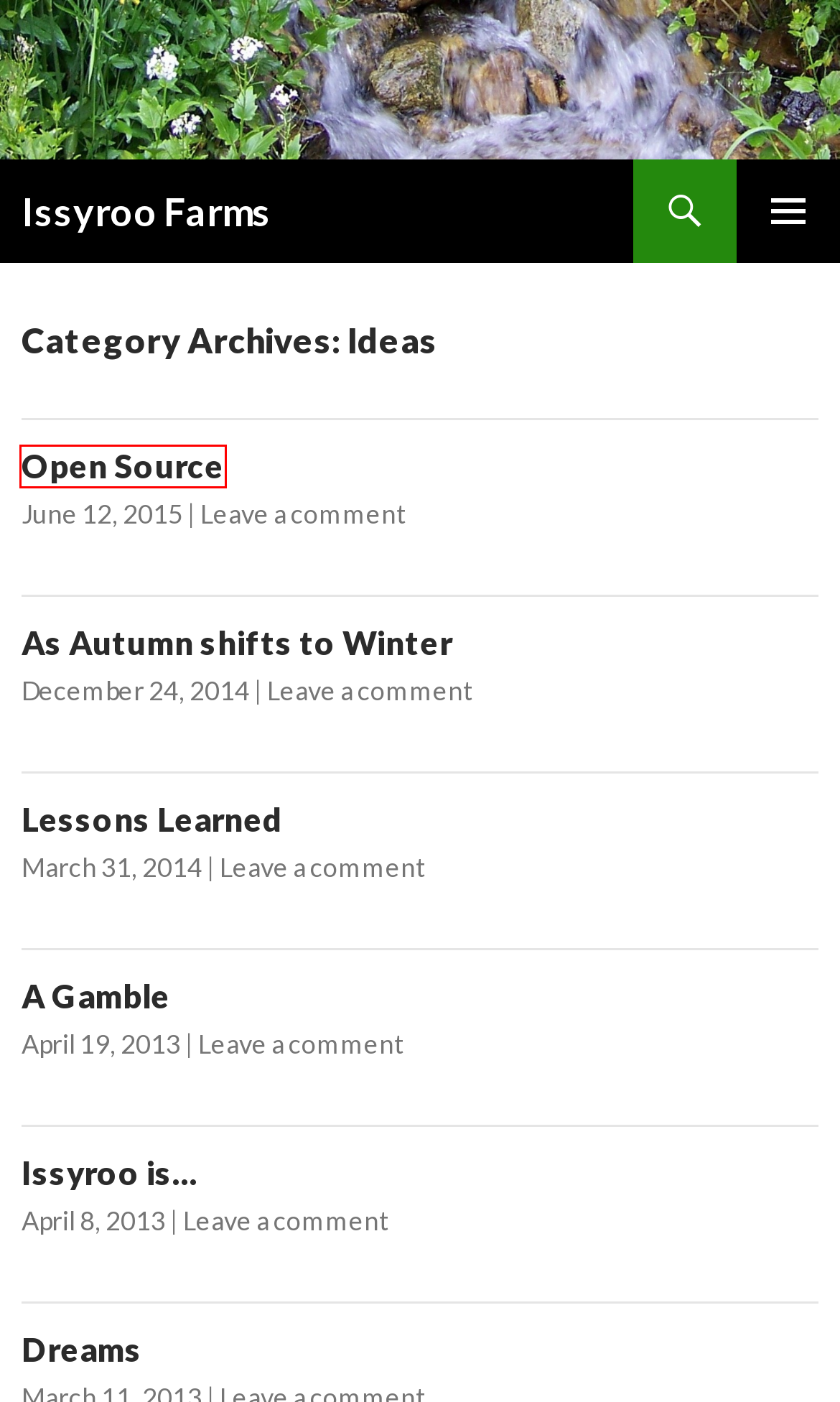Observe the webpage screenshot and focus on the red bounding box surrounding a UI element. Choose the most appropriate webpage description that corresponds to the new webpage after clicking the element in the bounding box. Here are the candidates:
A. More Garden Pictures | Issyroo Farms
B. Issyroo Farms | ISRU Inspired Farming
C. Dreams | Issyroo Farms
D. A Gamble | Issyroo Farms
E. Lessons Learned | Issyroo Farms
F. As Autumn shifts to Winter | Issyroo Farms
G. Issyroo is… | Issyroo Farms
H. Open Source | Issyroo Farms

H